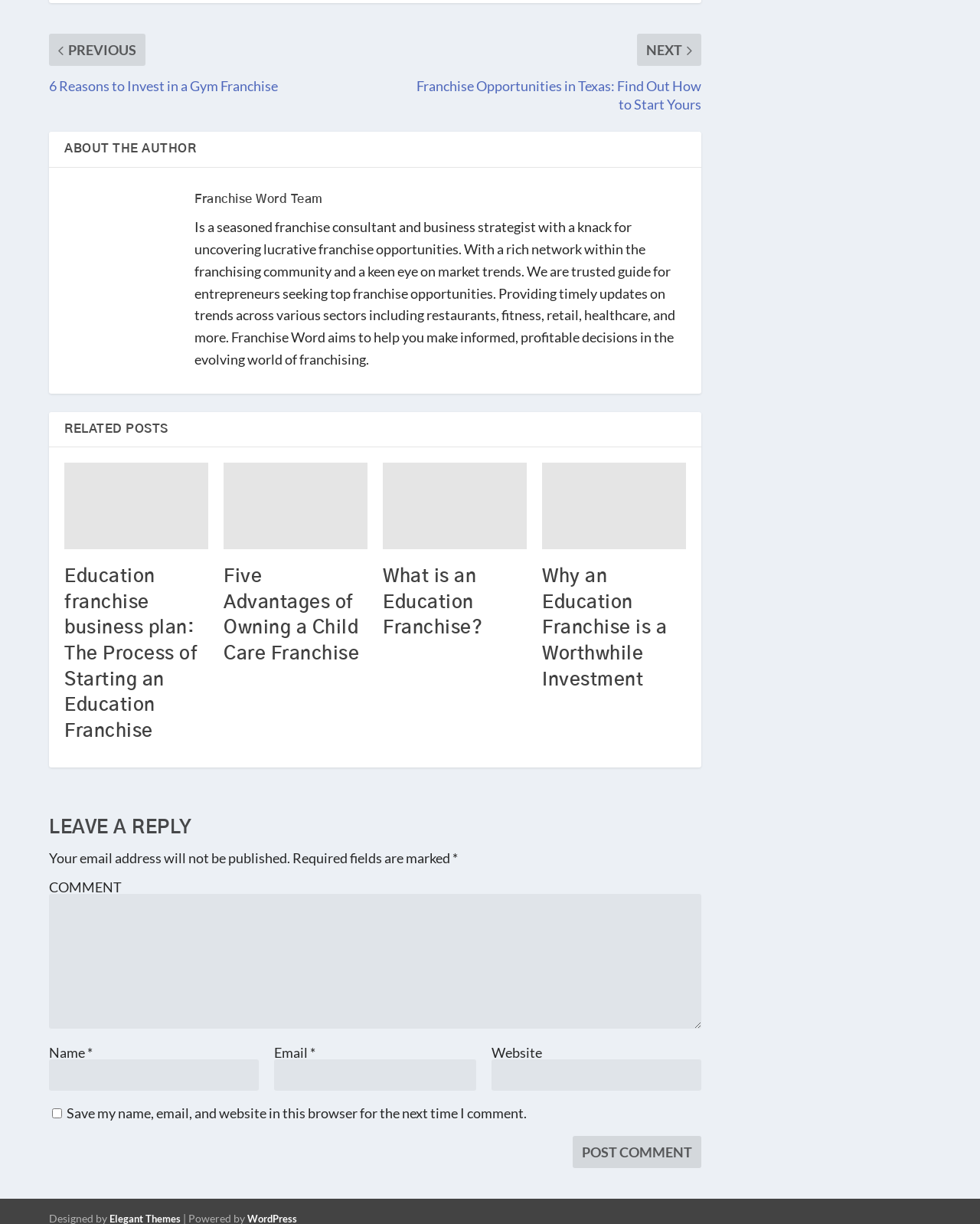Identify the bounding box coordinates of the element to click to follow this instruction: 'Read Education franchise business plan'. Ensure the coordinates are four float values between 0 and 1, provided as [left, top, right, bottom].

[0.066, 0.454, 0.202, 0.595]